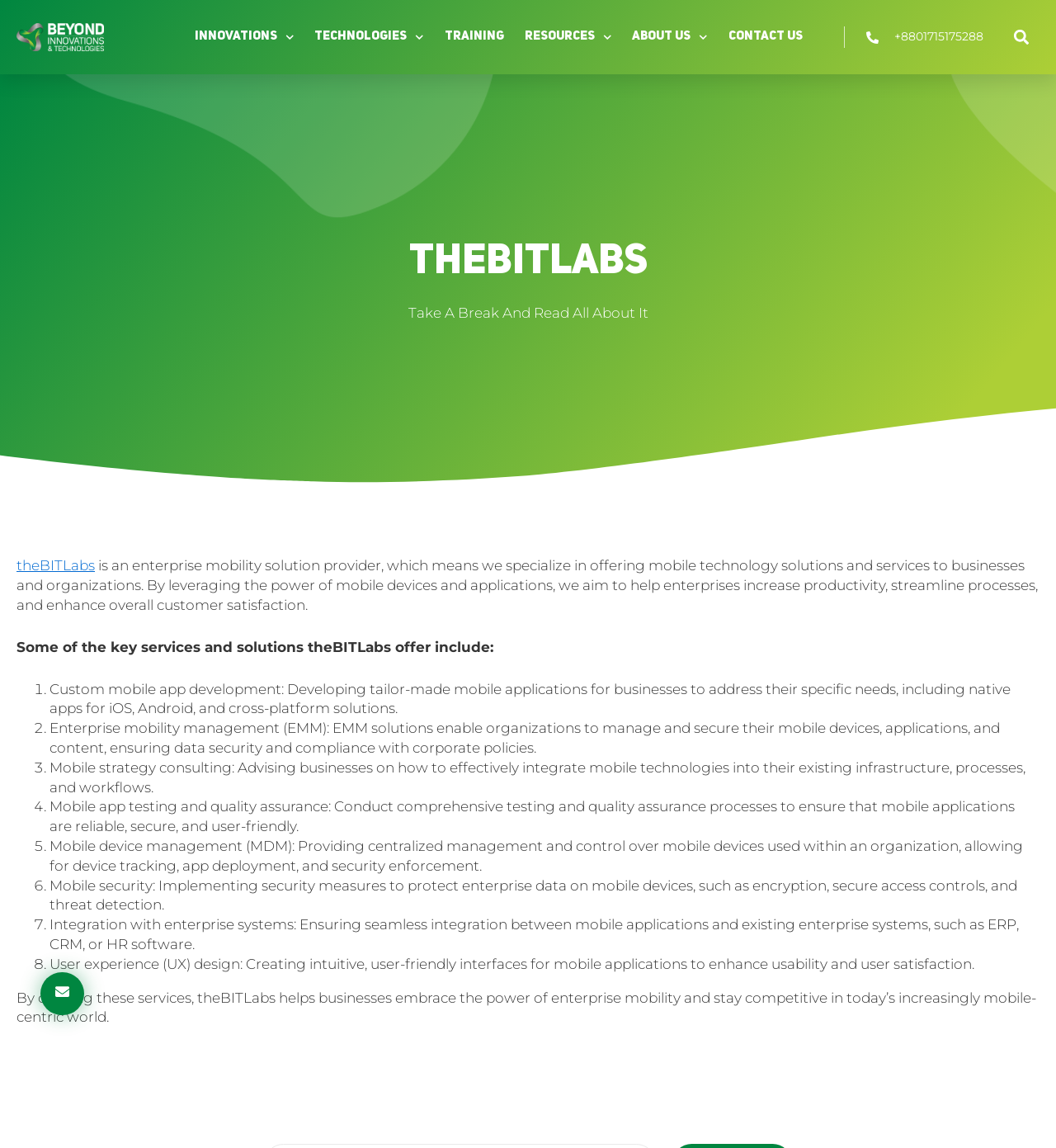What services does theBITLabs offer?
Give a one-word or short phrase answer based on the image.

Custom mobile app development, etc.